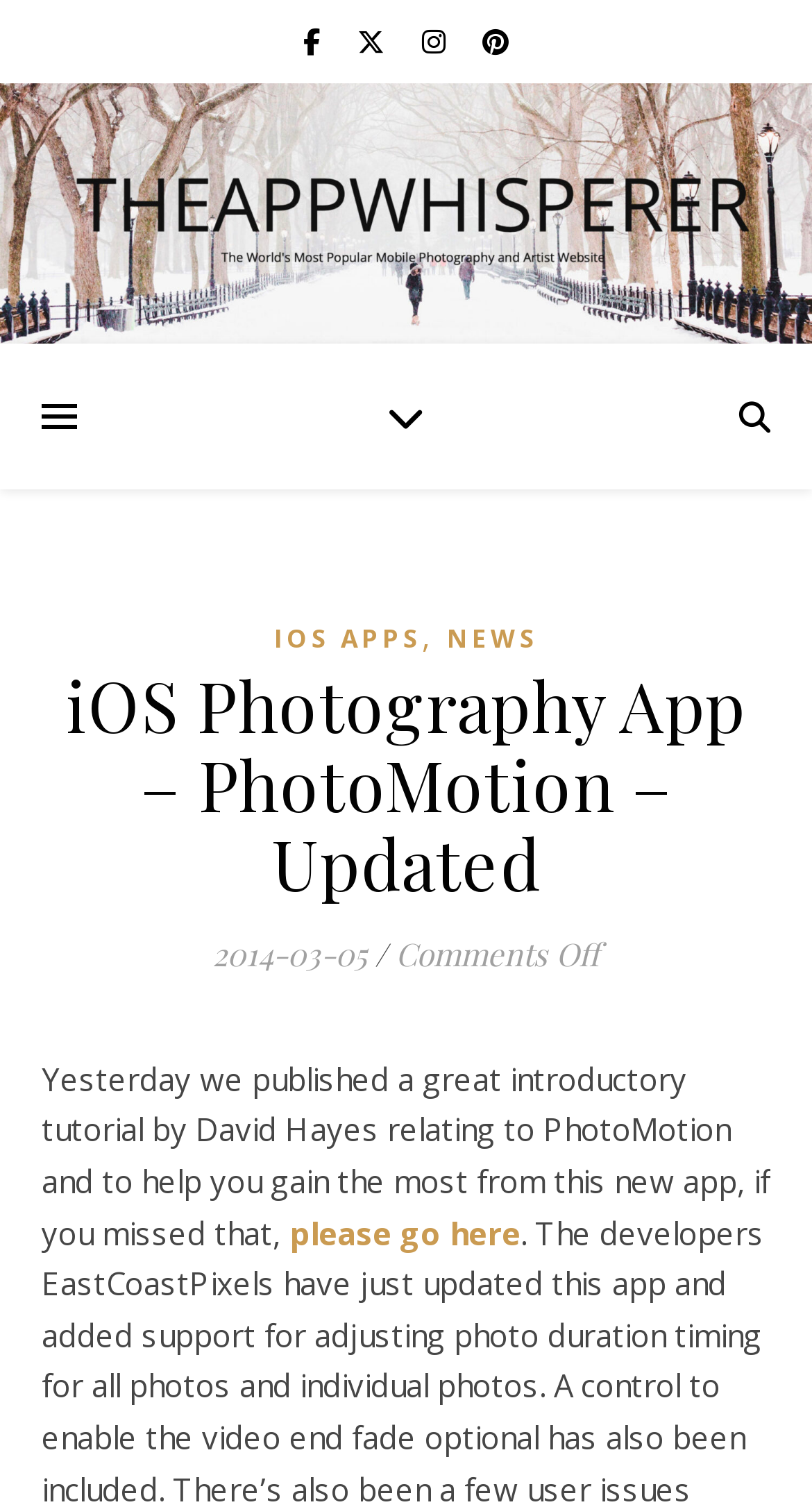Find the bounding box coordinates corresponding to the UI element with the description: "News". The coordinates should be formatted as [left, top, right, bottom], with values as floats between 0 and 1.

[0.55, 0.407, 0.663, 0.441]